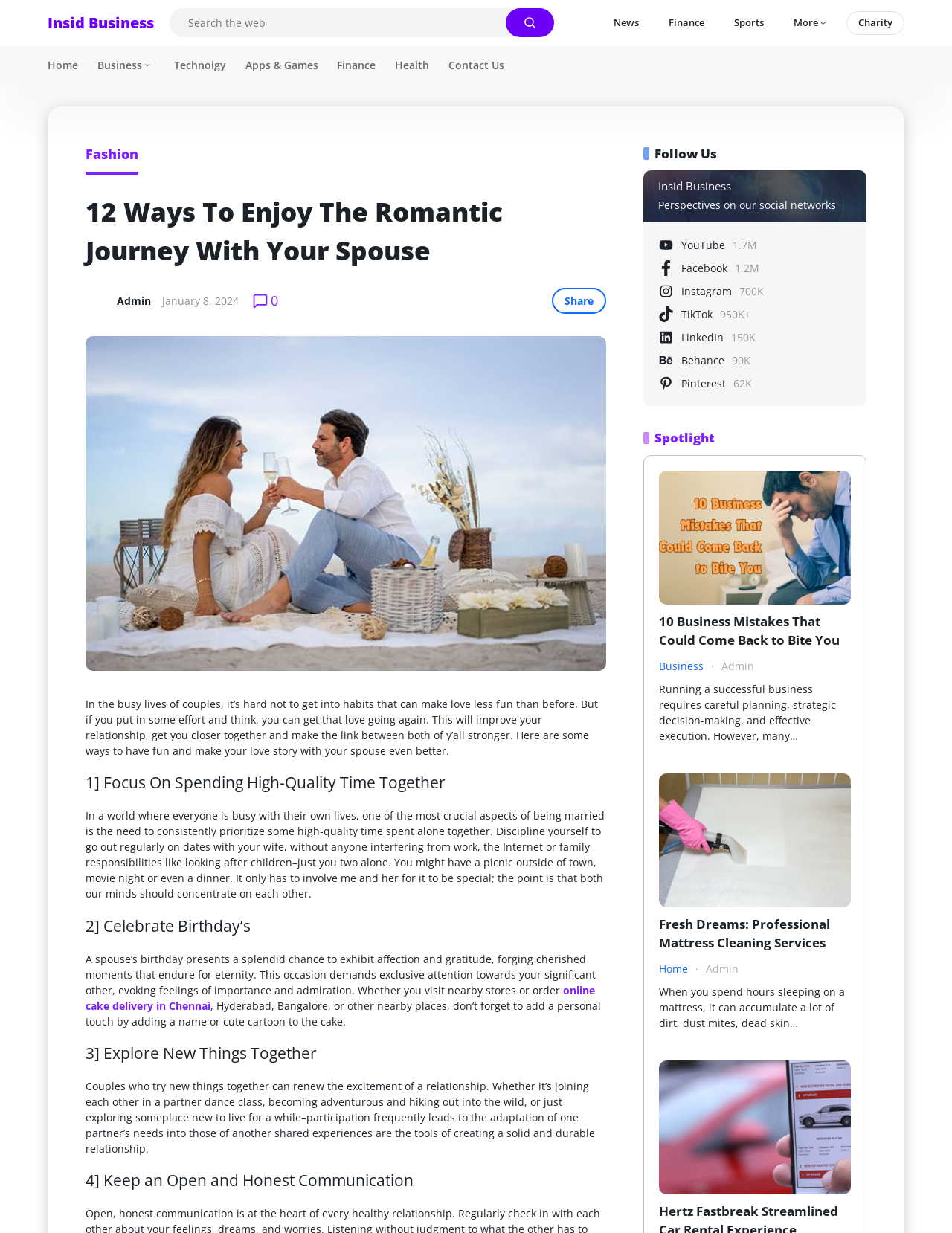Please give a one-word or short phrase response to the following question: 
What is the name of the business mentioned in the article?

Insid Business